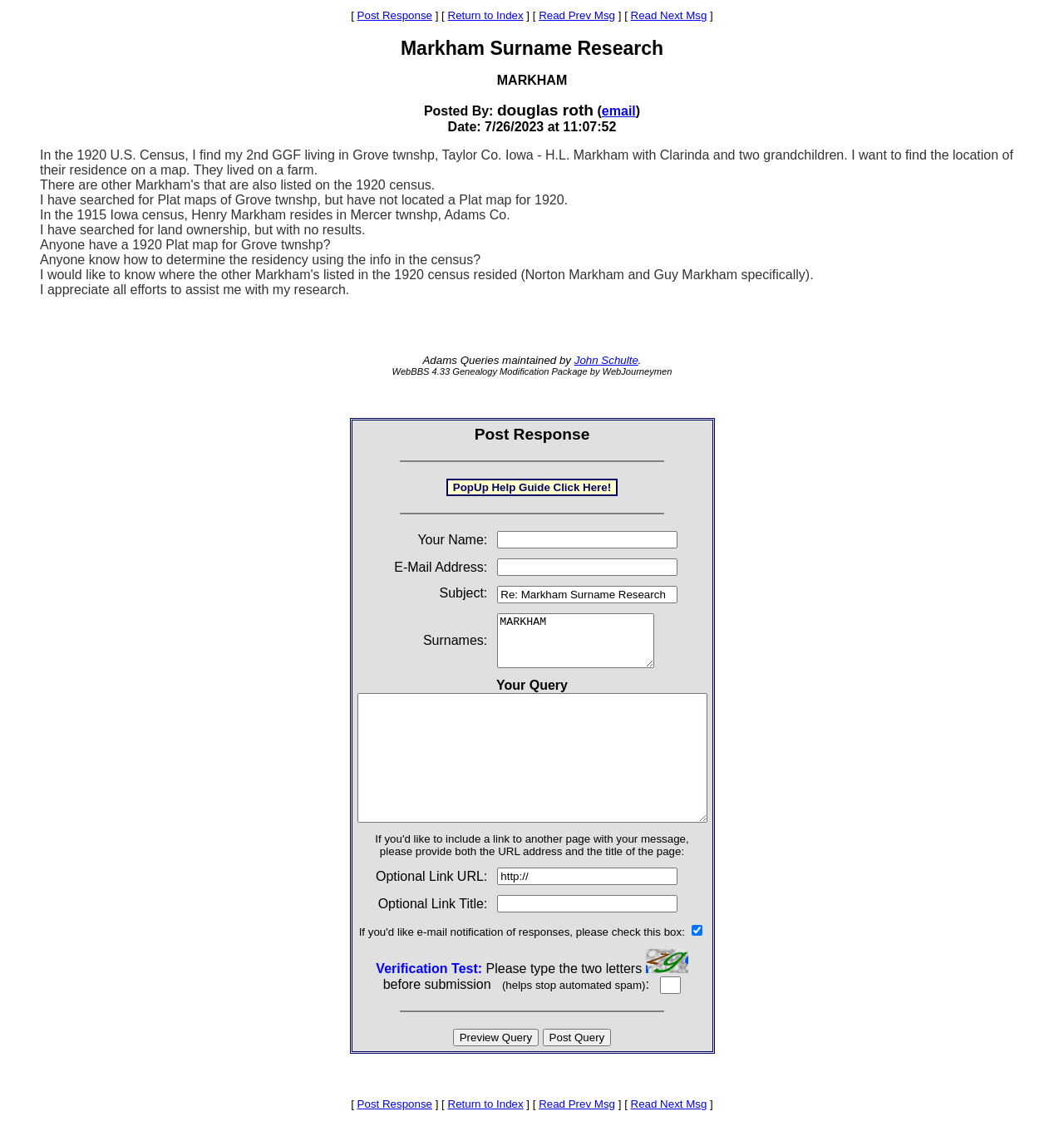Find the bounding box of the UI element described as follows: "value="PopUp Help Guide Click Here!"".

[0.419, 0.425, 0.581, 0.441]